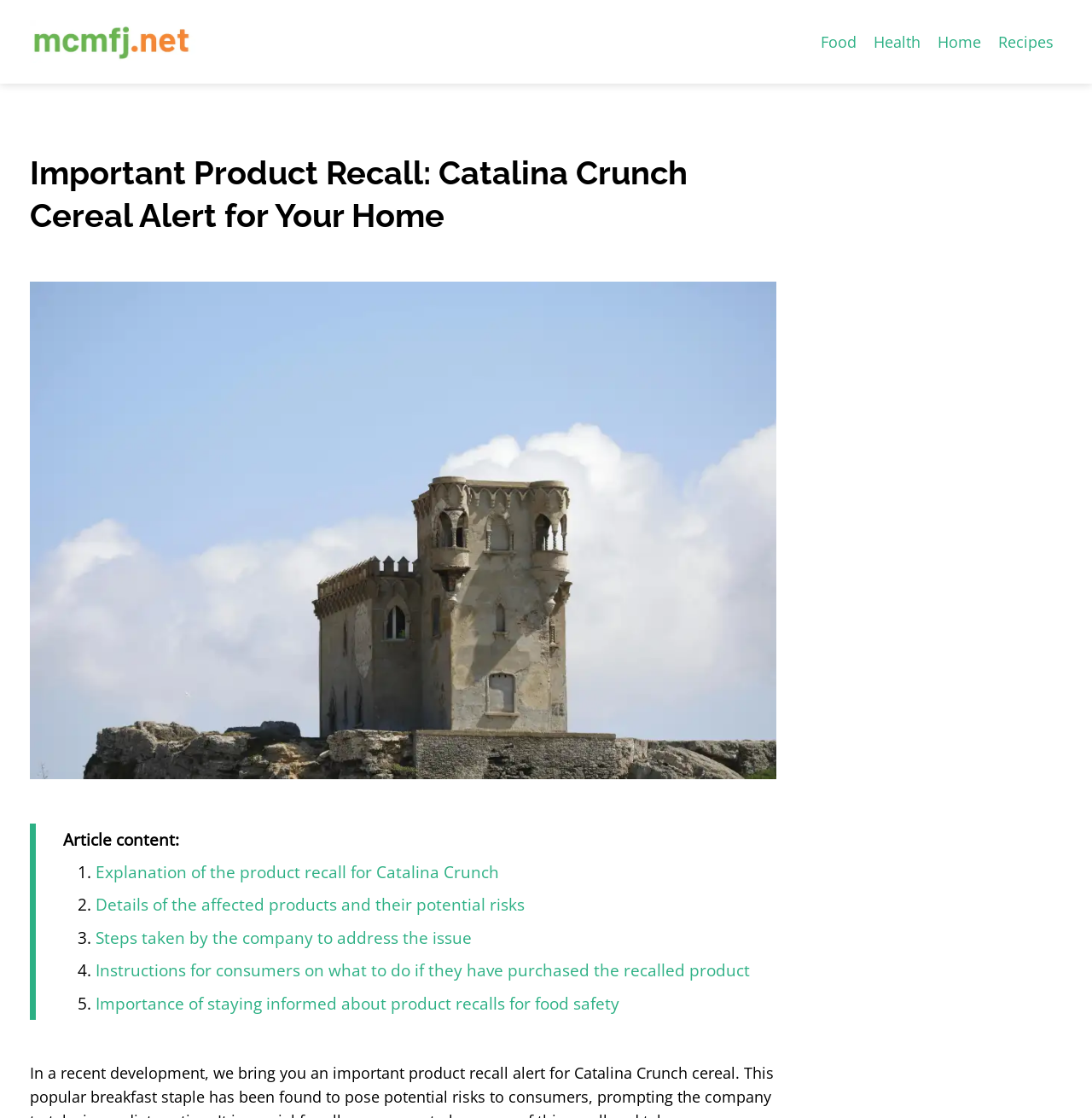Pinpoint the bounding box coordinates of the clickable element to carry out the following instruction: "Read the article content."

[0.058, 0.74, 0.164, 0.761]